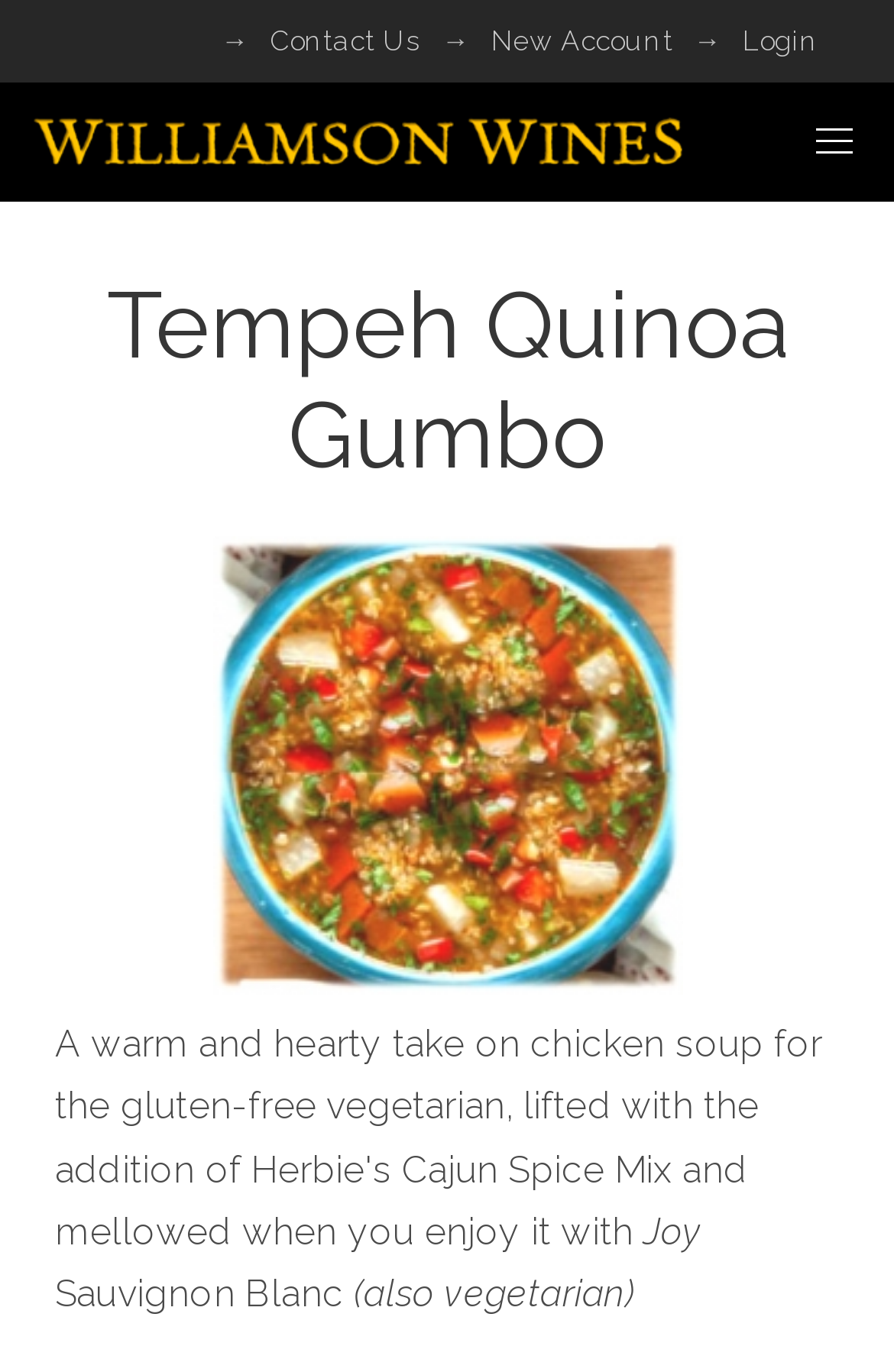Please respond to the question with a concise word or phrase:
How many navigation links are there at the top of the page?

3